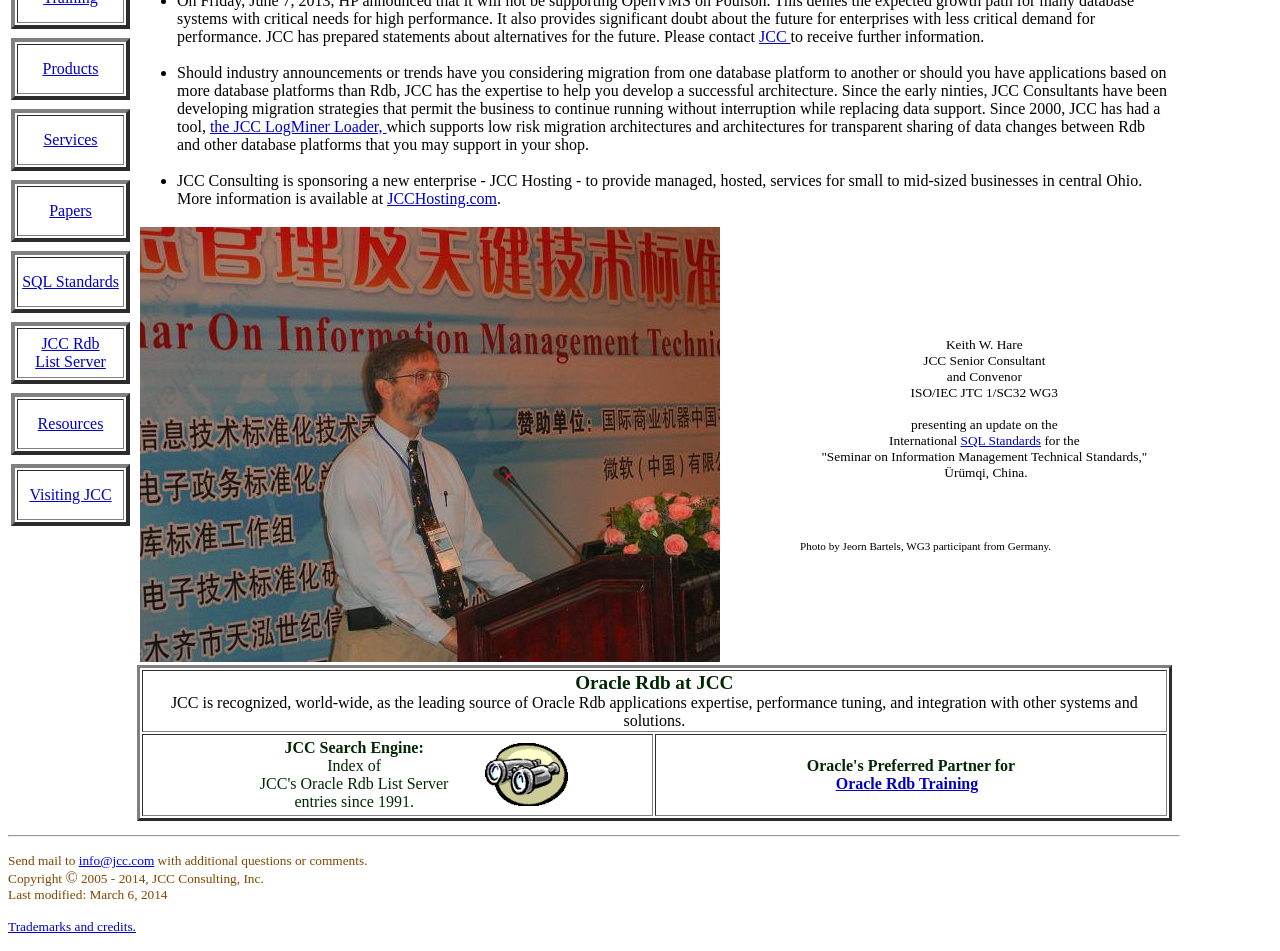Provide the bounding box coordinates for the UI element that is described as: "Oracle Rdb Training".

[0.653, 0.815, 0.764, 0.833]